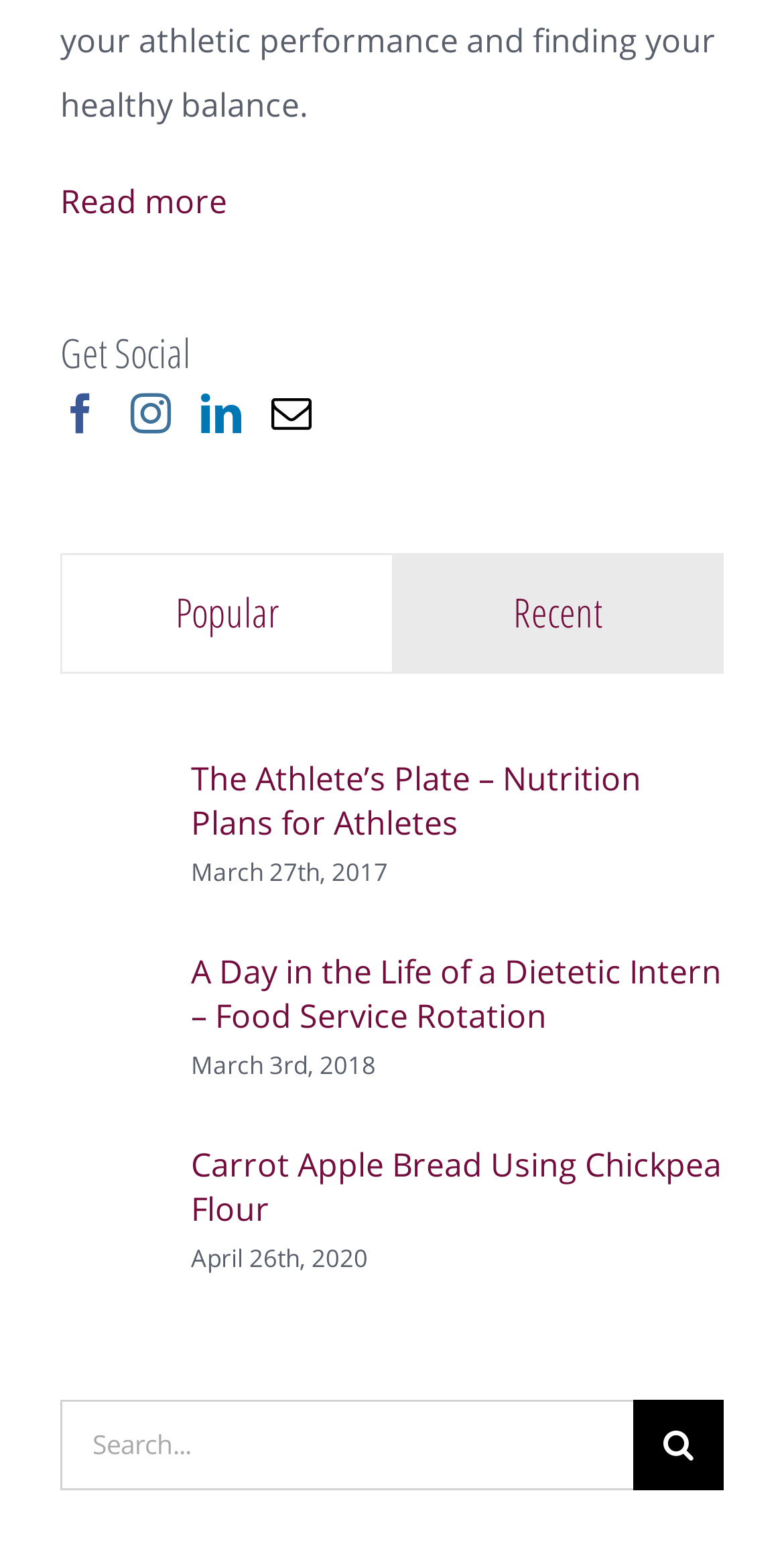How many images are there on the webpage?
Please ensure your answer to the question is detailed and covers all necessary aspects.

I found three images on the webpage, which are associated with the links 'A Day in the Life of a Dietetic Intern – Food Service Rotation', 'A Day in the Life of a Dietetic Intern – Food Service Rotation', and 'Carrot Apple Bread Using Chickpea Flour'.